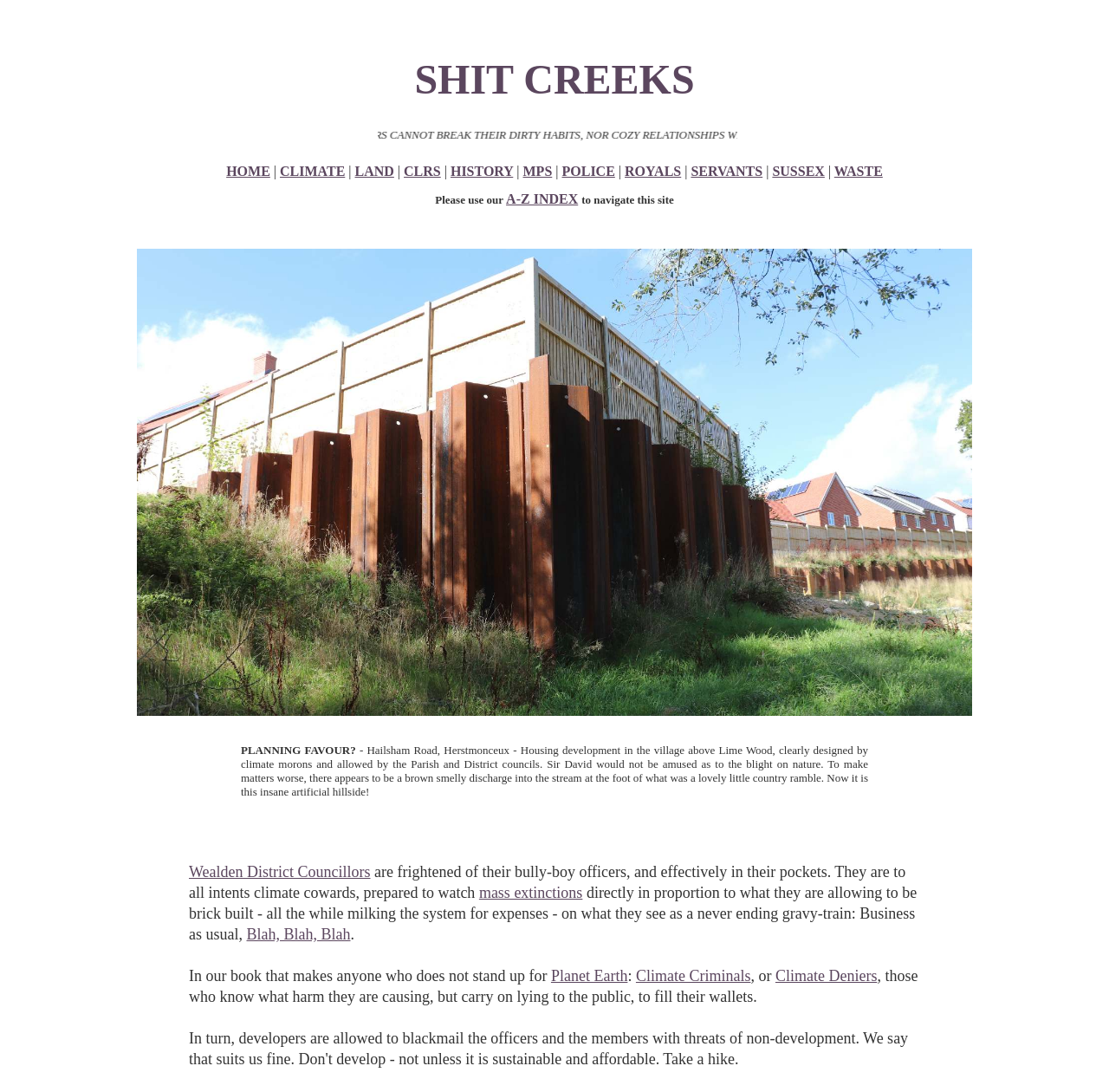Determine the coordinates of the bounding box that should be clicked to complete the instruction: "Follow A-Z INDEX". The coordinates should be represented by four float numbers between 0 and 1: [left, top, right, bottom].

[0.456, 0.175, 0.521, 0.189]